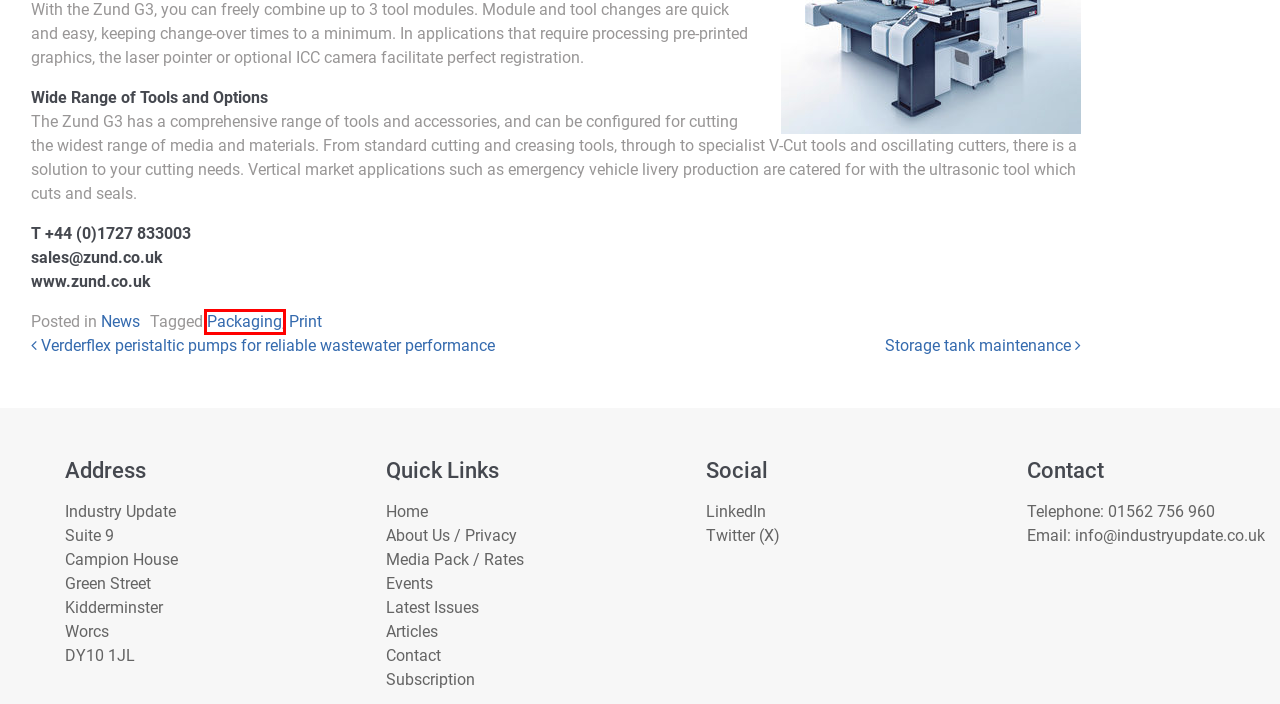You have a screenshot of a webpage with a red rectangle bounding box. Identify the best webpage description that corresponds to the new webpage after clicking the element within the red bounding box. Here are the candidates:
A. ‎Industry Update on the App Store
B. Industry Update – Industry Update
C. Verderflex peristaltic pumps for reliable wastewater performance – Industry Update
D. News – Industry Update
E. Storage tank maintenance – Industry Update
F. Print – Industry Update
G. Articles – Industry Update
H. Packaging – Industry Update

H